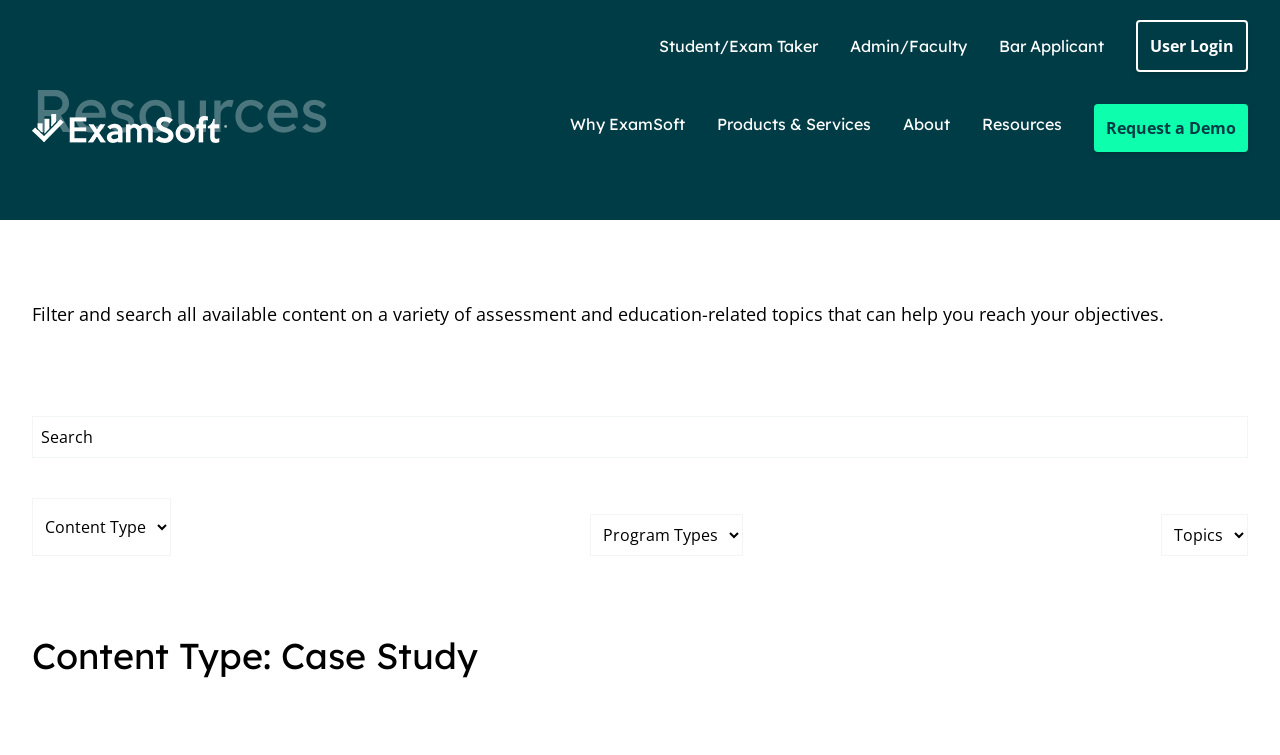What is the logo of the website?
Relying on the image, give a concise answer in one word or a brief phrase.

ExamSoft Logo